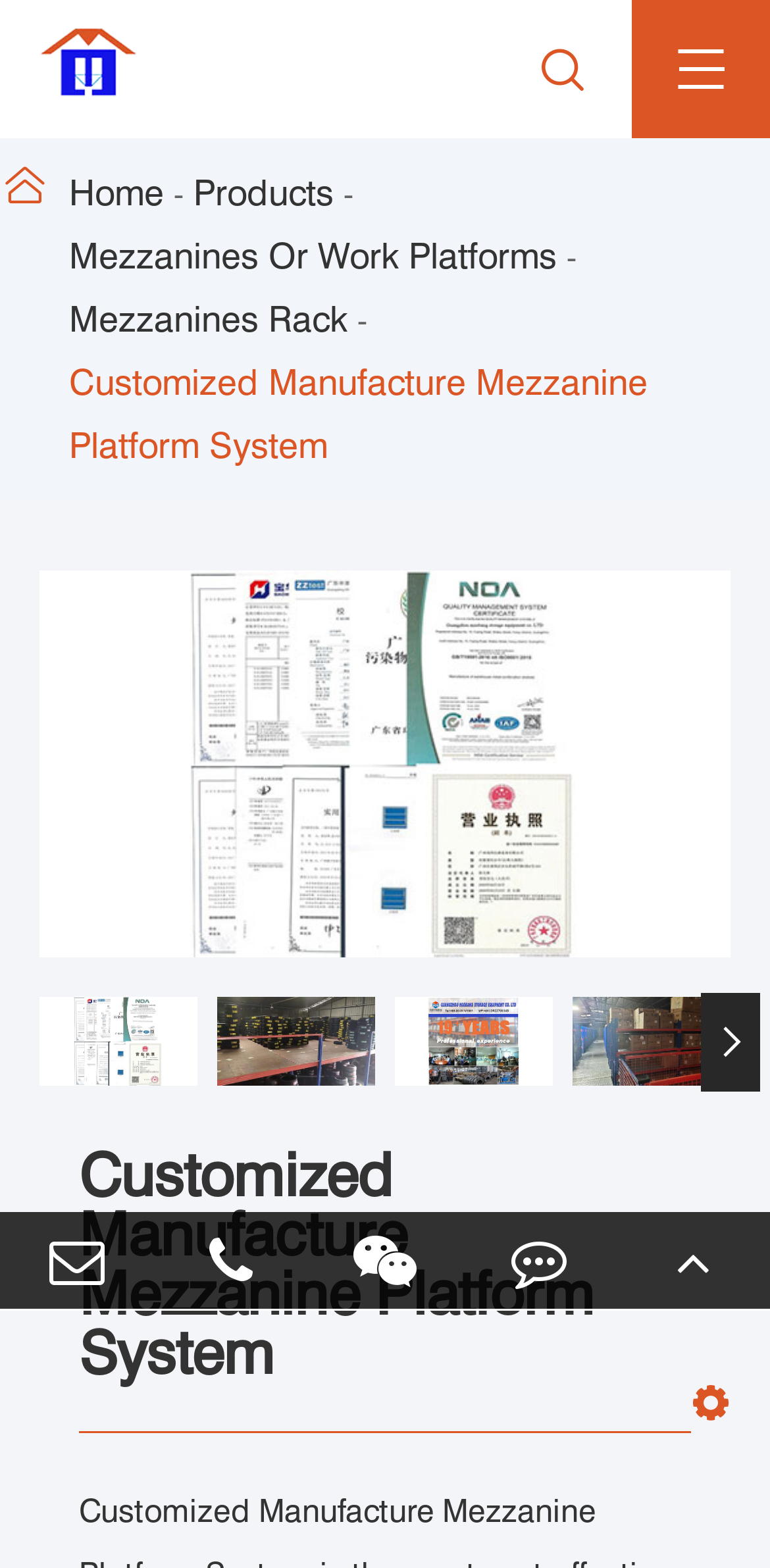Answer the question in one word or a short phrase:
How many images are on the webpage?

5